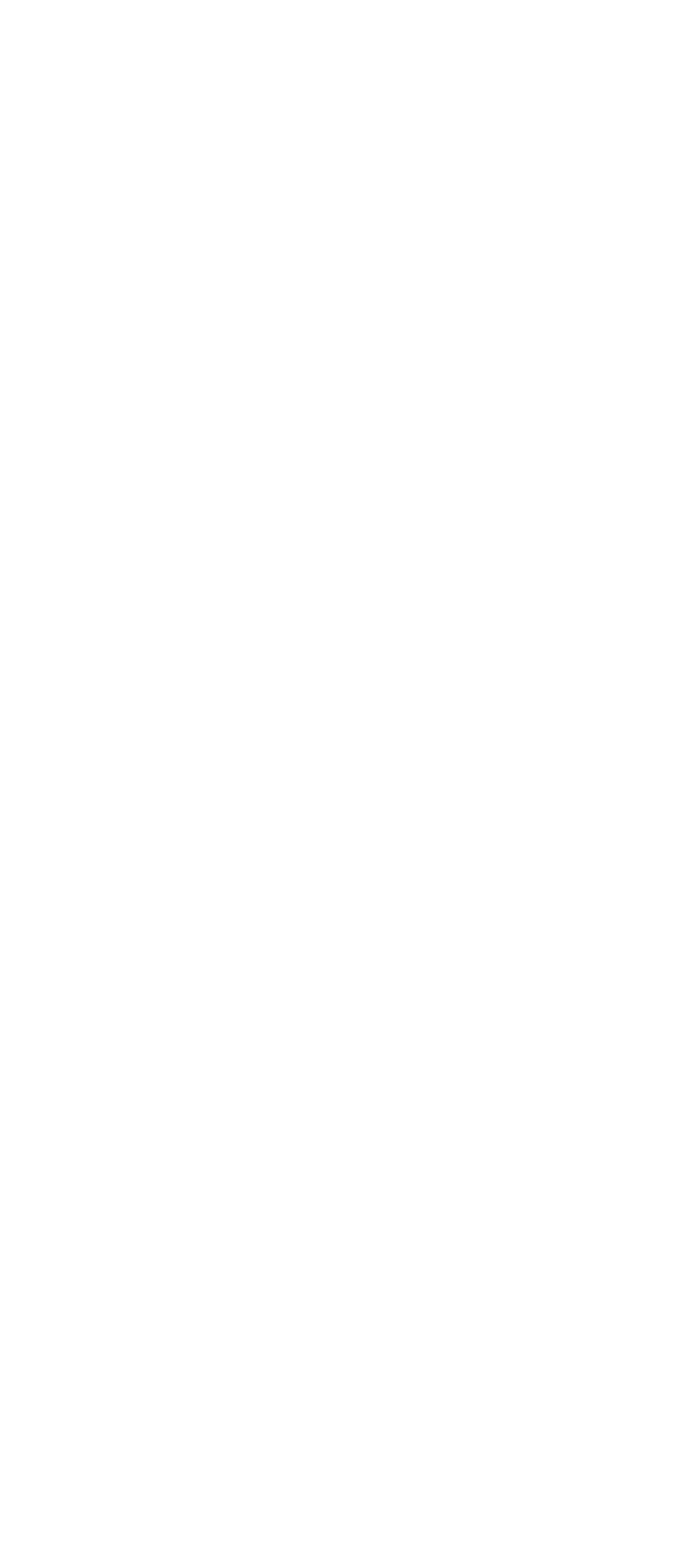Show the bounding box coordinates of the element that should be clicked to complete the task: "Read the story by Emeline Mauduit".

[0.376, 0.25, 0.624, 0.34]